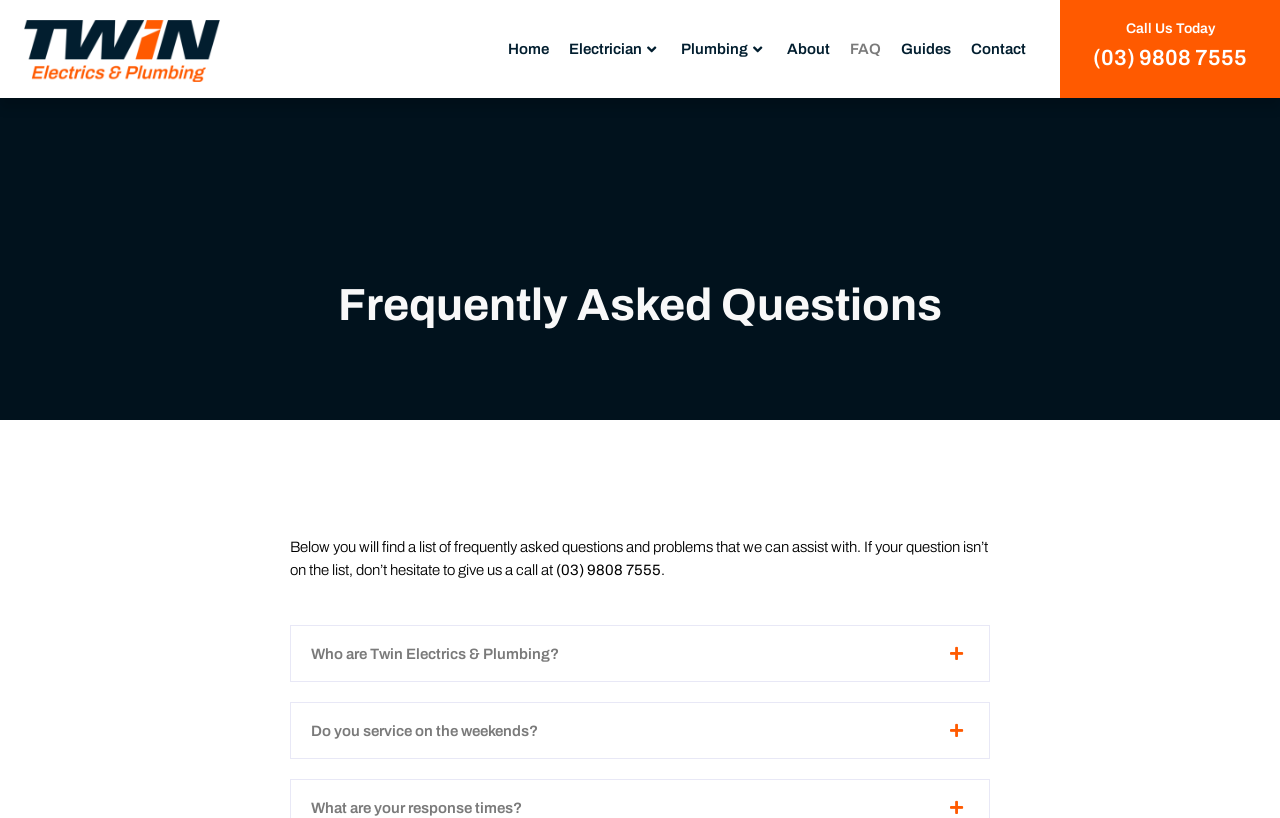Give an in-depth explanation of the webpage layout and content.

The webpage is about Twin Electrics & Plumbing, a family-owned and operated business that has been operating for over 40 years. At the top left corner, there is a logo image. Below the logo, there is a navigation menu with links to different sections of the website, including Home, Electrician, Plumbing, About, FAQ, Guides, and Contact.

On the right side of the navigation menu, there is a heading "Call Us Today" with a phone number "(03) 9808 7555" below it. The phone number is also a clickable link.

The main content of the webpage is a list of Frequently Asked Questions, which is headed by a title "Frequently Asked Questions" at the top center of the page. Below the title, there is a brief introduction to the FAQ section, which explains that the list includes common questions and problems that the business can assist with.

Below the introduction, there are several expandable buttons, each with a question related to the business, such as "Who are Twin Electrics & Plumbing?" and "Do you service on the weekends?". These buttons can be expanded to reveal the answers to the questions.